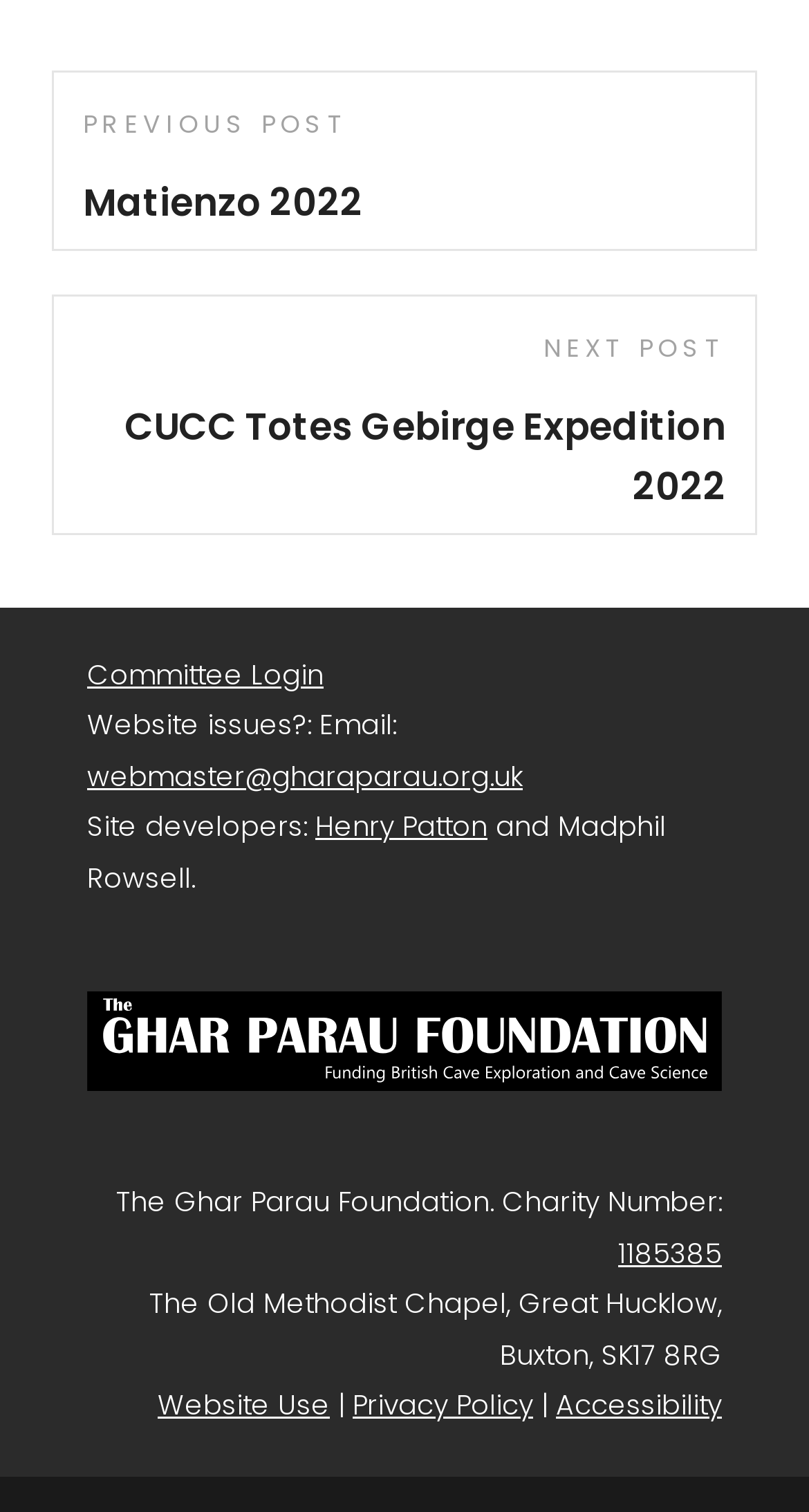Determine the bounding box for the described HTML element: "Committee Login". Ensure the coordinates are four float numbers between 0 and 1 in the format [left, top, right, bottom].

[0.108, 0.433, 0.4, 0.459]